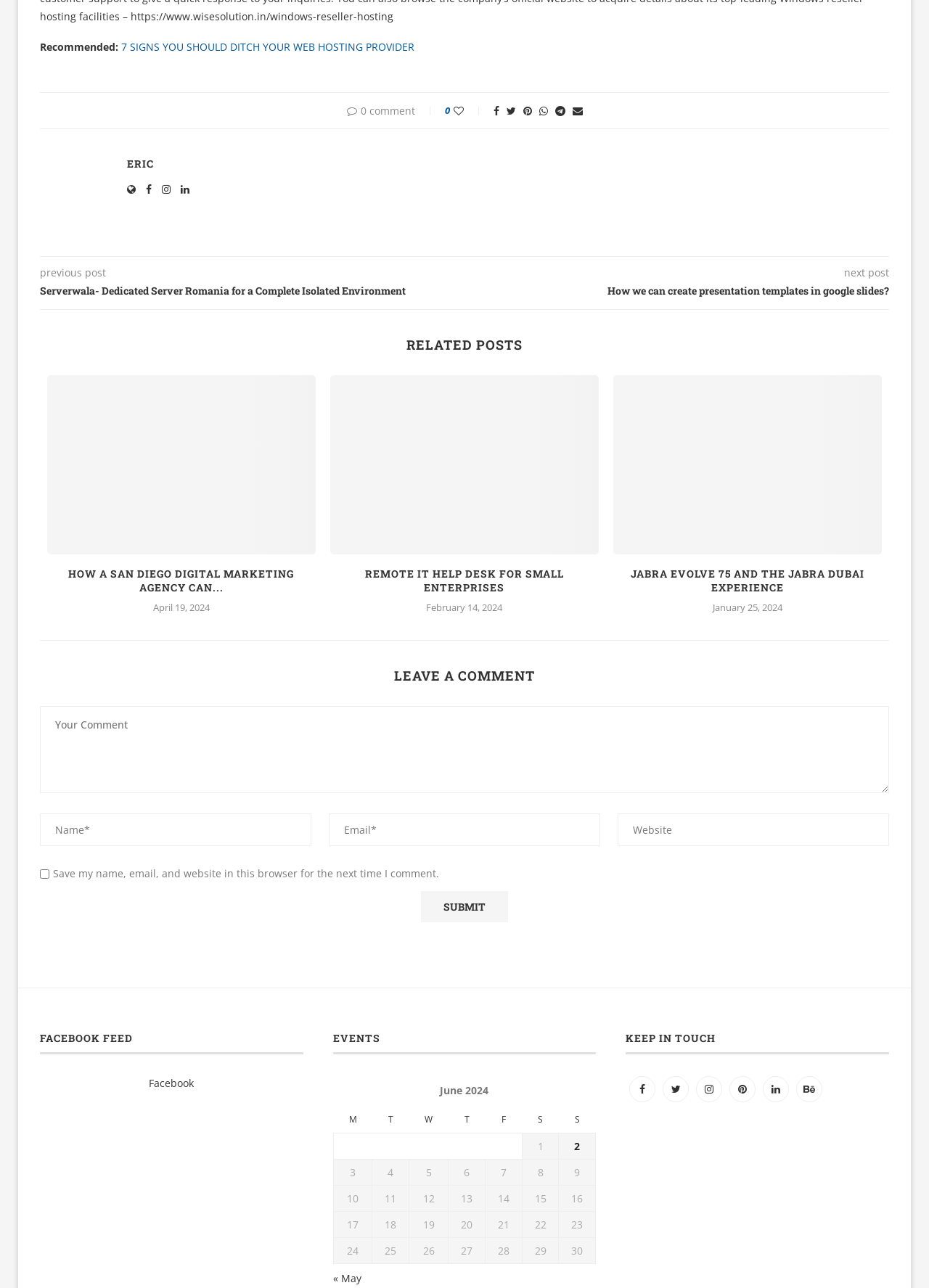Find the bounding box coordinates of the clickable region needed to perform the following instruction: "Click on the '7 SIGNS YOU SHOULD DITCH YOUR WEB HOSTING PROVIDER' link". The coordinates should be provided as four float numbers between 0 and 1, i.e., [left, top, right, bottom].

[0.13, 0.031, 0.446, 0.042]